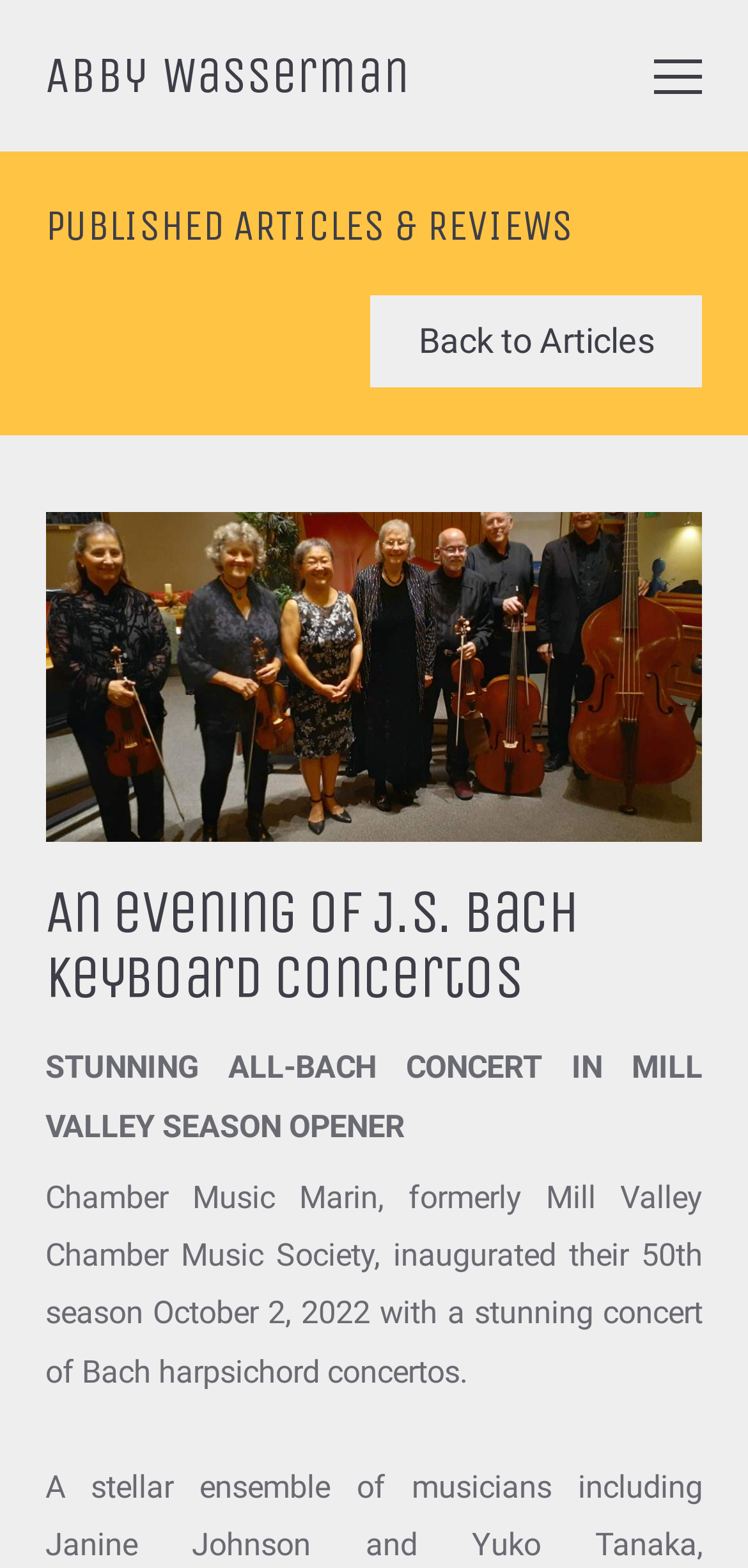From the webpage screenshot, predict the bounding box of the UI element that matches this description: "Menu".

[0.876, 0.035, 0.94, 0.062]